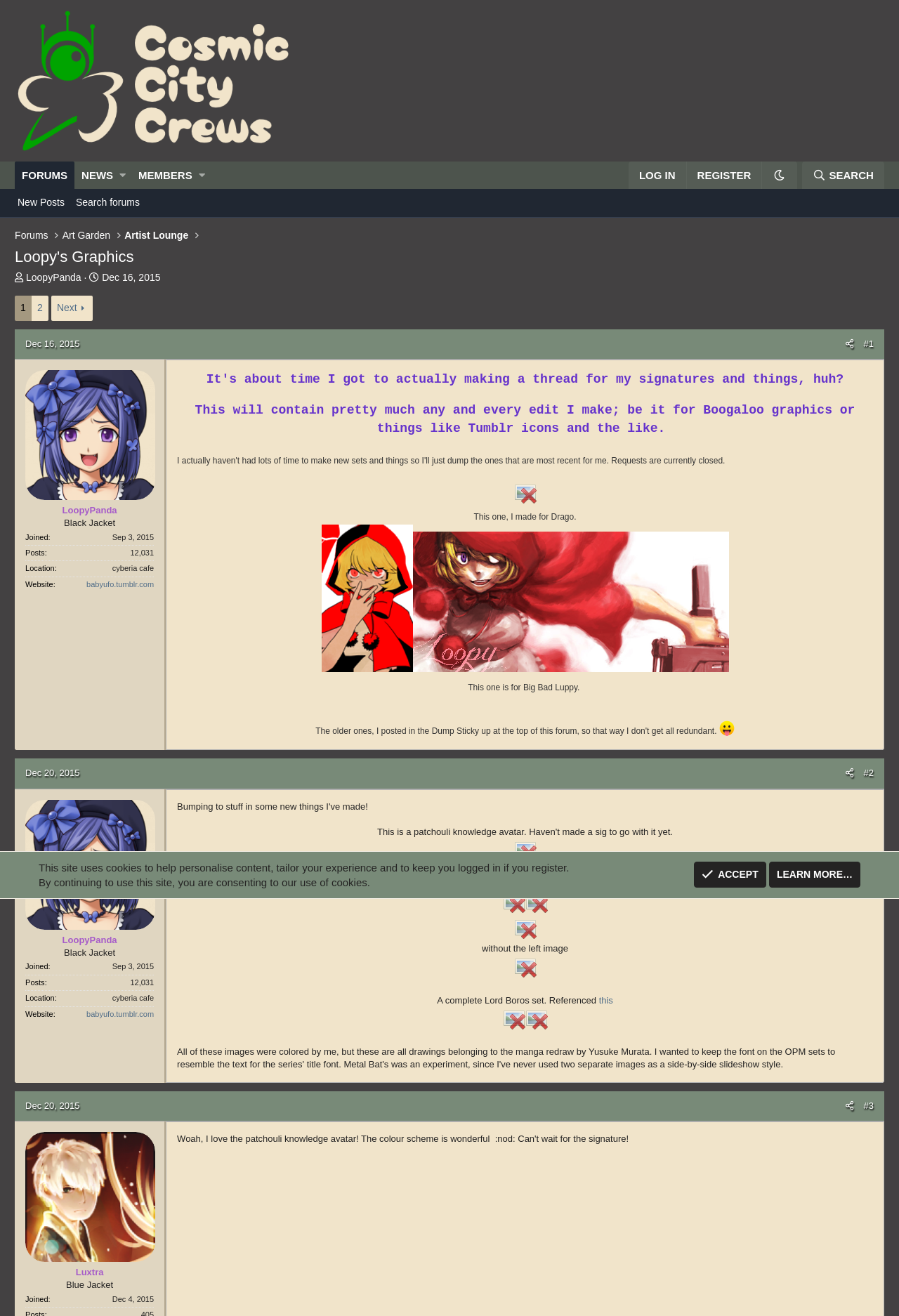Who started the thread?
Please provide a detailed and comprehensive answer to the question.

I found the answer by looking at the thread starter information, which is located below the thread title. The text 'Thread starter' is followed by a link with the text 'LoopyPanda', indicating that LoopyPanda started the thread.